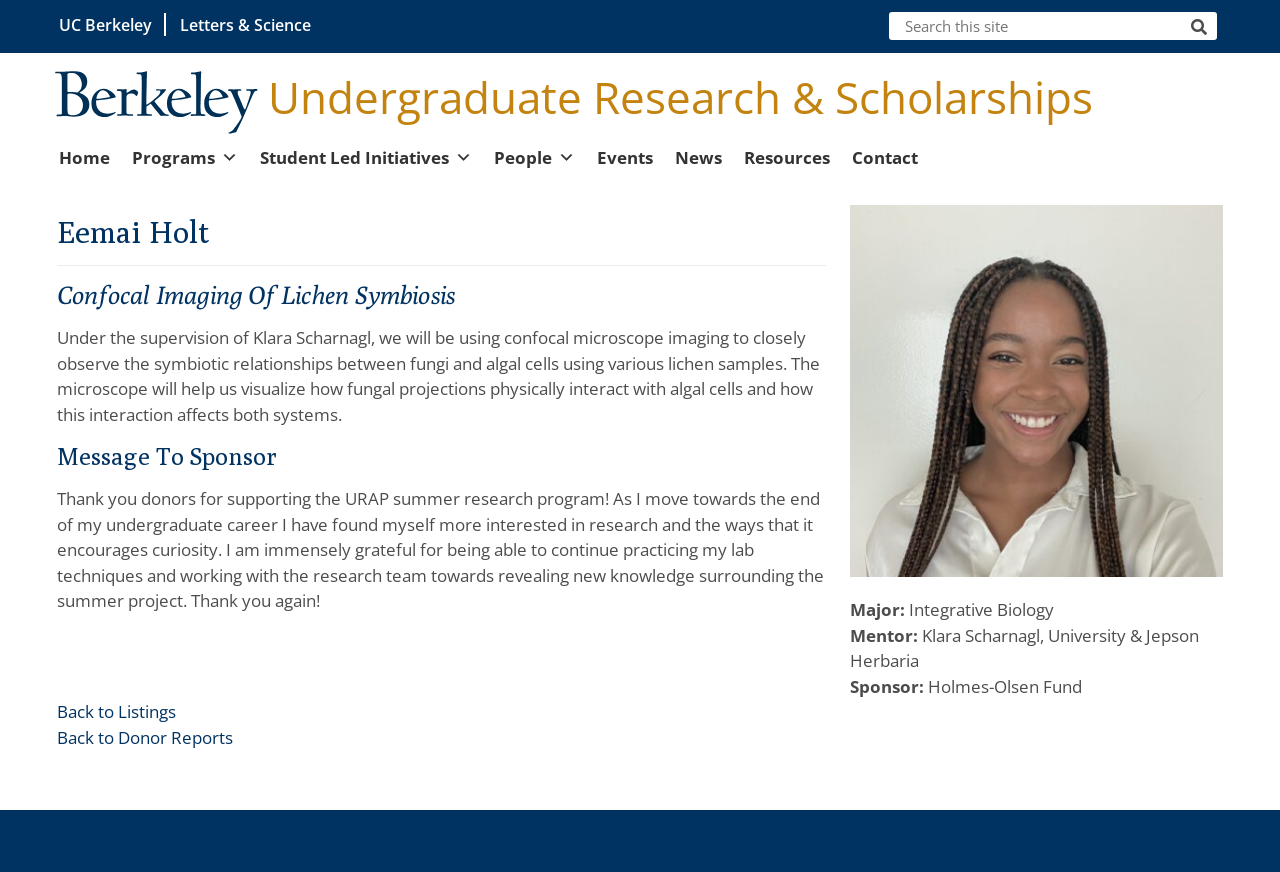What is the name of the researcher?
Please provide a comprehensive answer based on the information in the image.

The name of the researcher can be found in the heading element with the text 'Eemai Holt' located at the top of the webpage, which is a prominent section of the page.